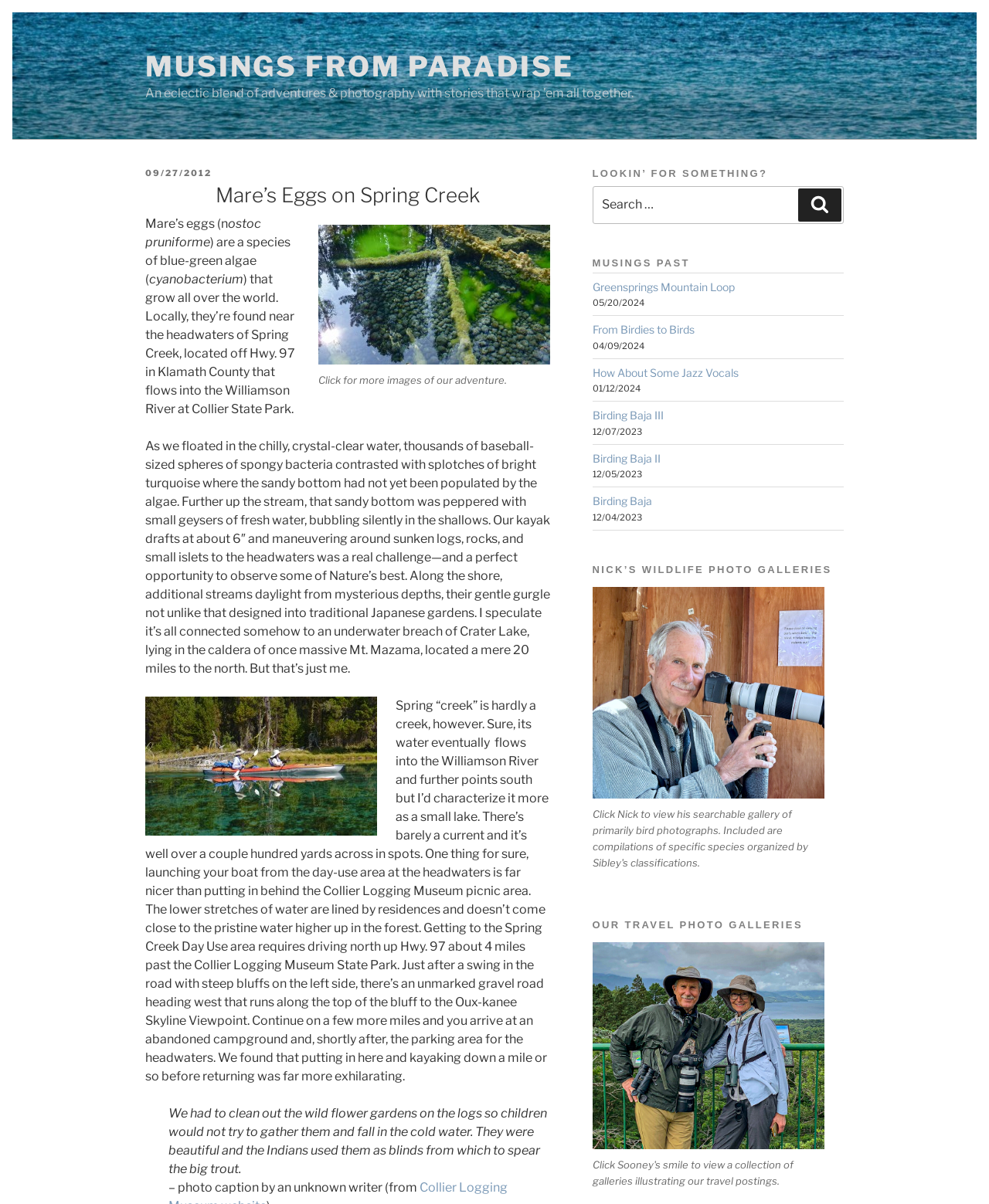Examine the screenshot and answer the question in as much detail as possible: What is the theme of the 'NICK’S WILDLIFE PHOTO GALLERIES' section?

The 'NICK’S WILDLIFE PHOTO GALLERIES' section appears to be a collection of wildlife photography, with a link to a gallery and a figure caption, suggesting that the section is dedicated to showcasing Nick's wildlife photography work.